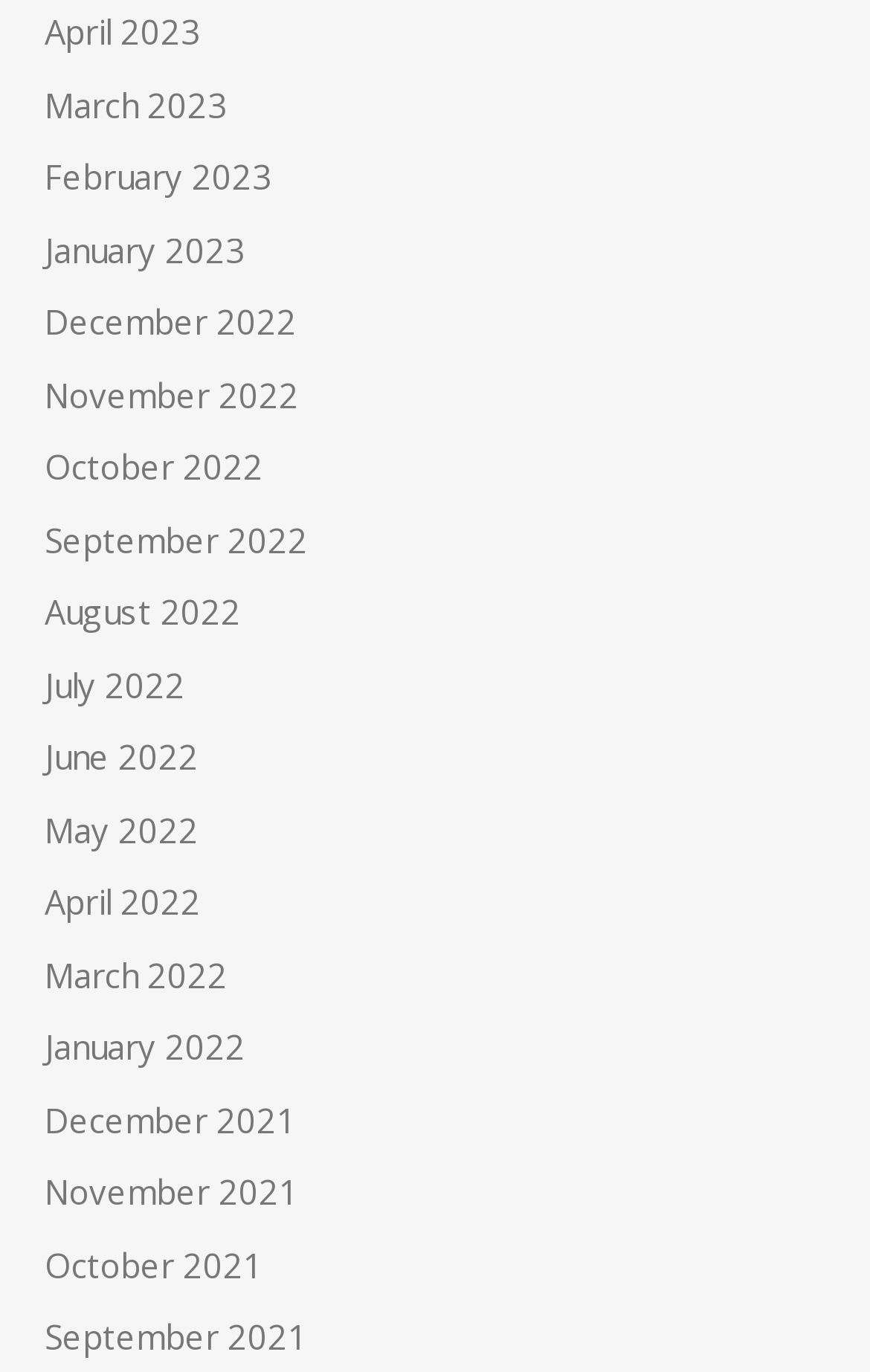Provide the bounding box coordinates for the area that should be clicked to complete the instruction: "browse January 2022".

[0.051, 0.747, 0.282, 0.78]